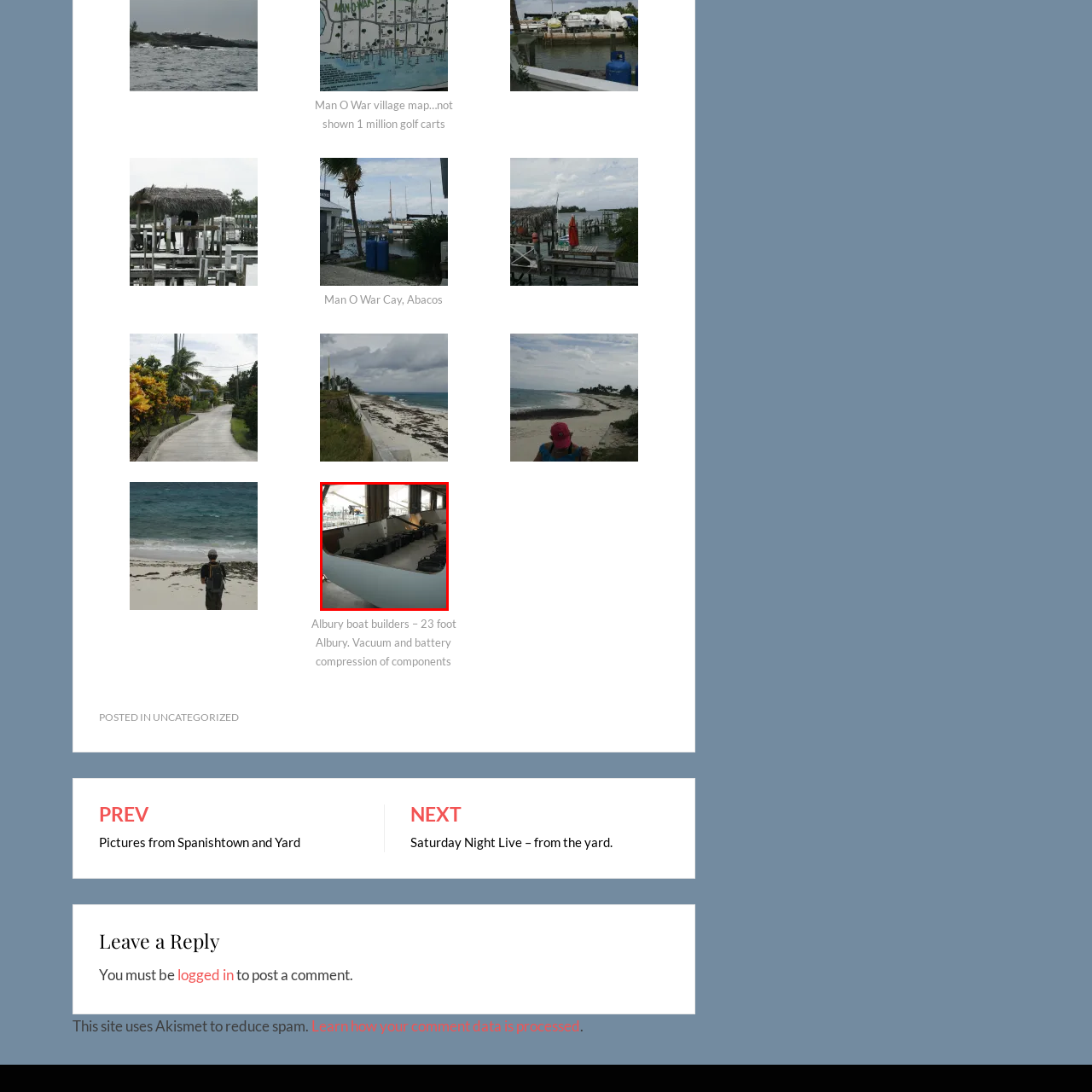What components are arranged inside the hull?
Look closely at the image contained within the red bounding box and answer the question in detail, using the visual information present.

The caption highlights the attention to detail and technology being integrated into the vessel, specifically mentioning that several black battery components are neatly arranged inside the hull.